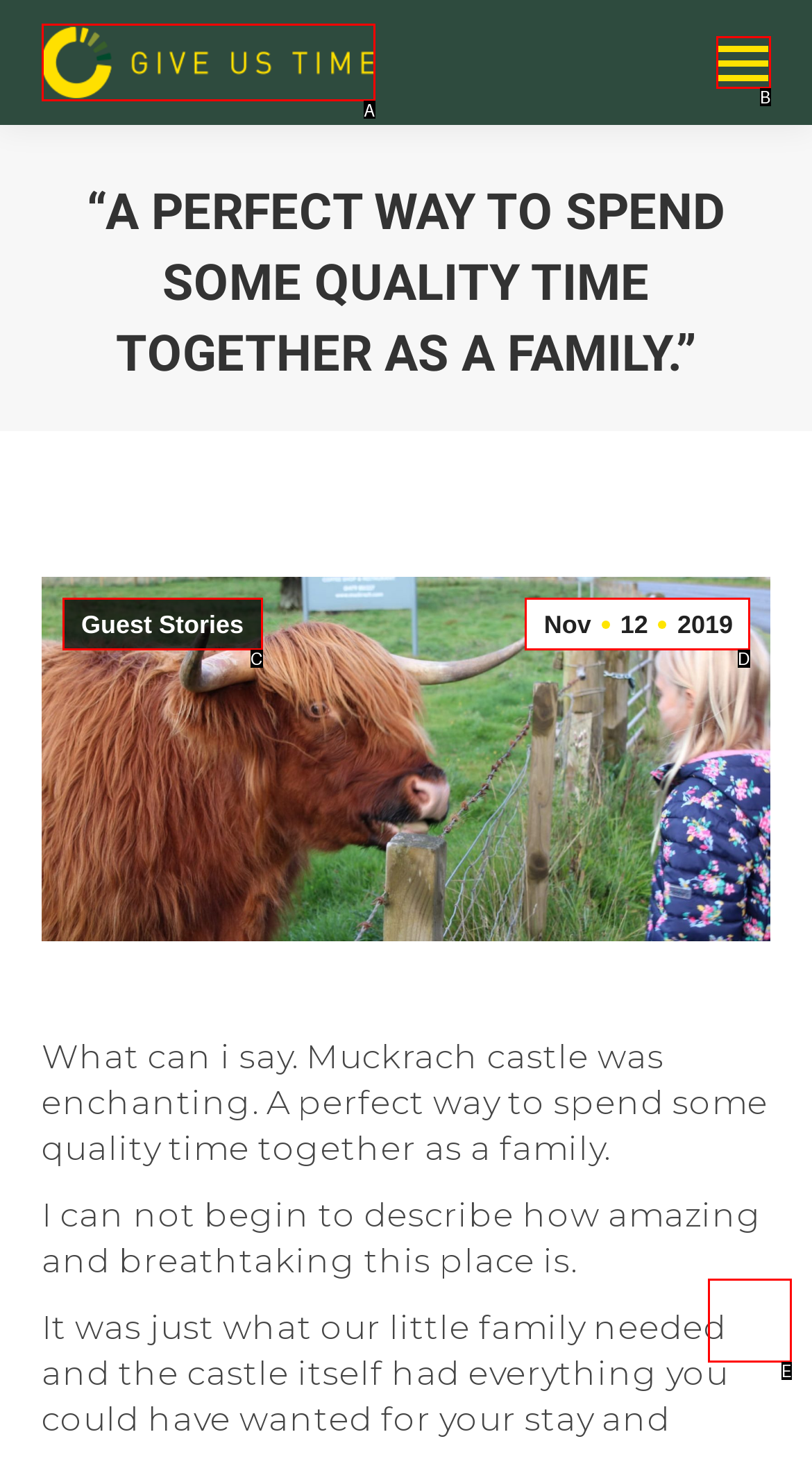Using the description: Nov122019, find the best-matching HTML element. Indicate your answer with the letter of the chosen option.

D